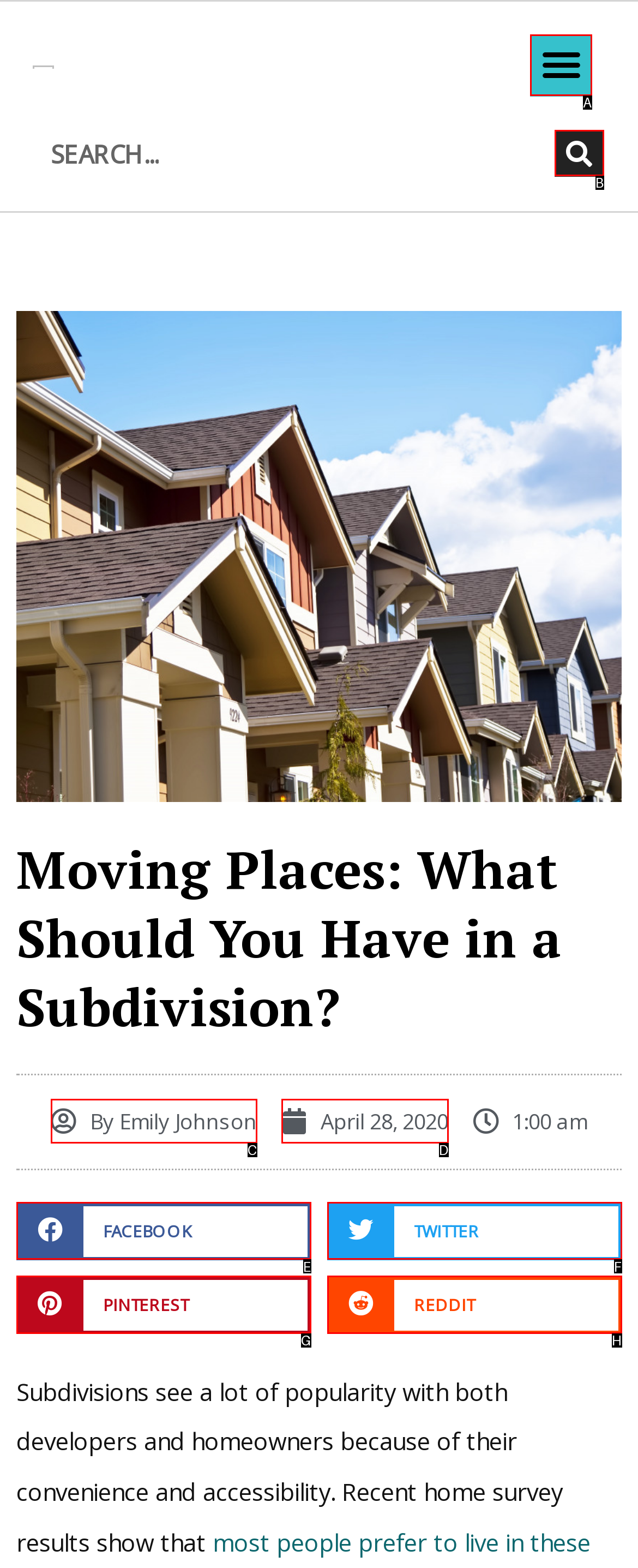Based on the description: April 28, 2020, select the HTML element that fits best. Provide the letter of the matching option.

D